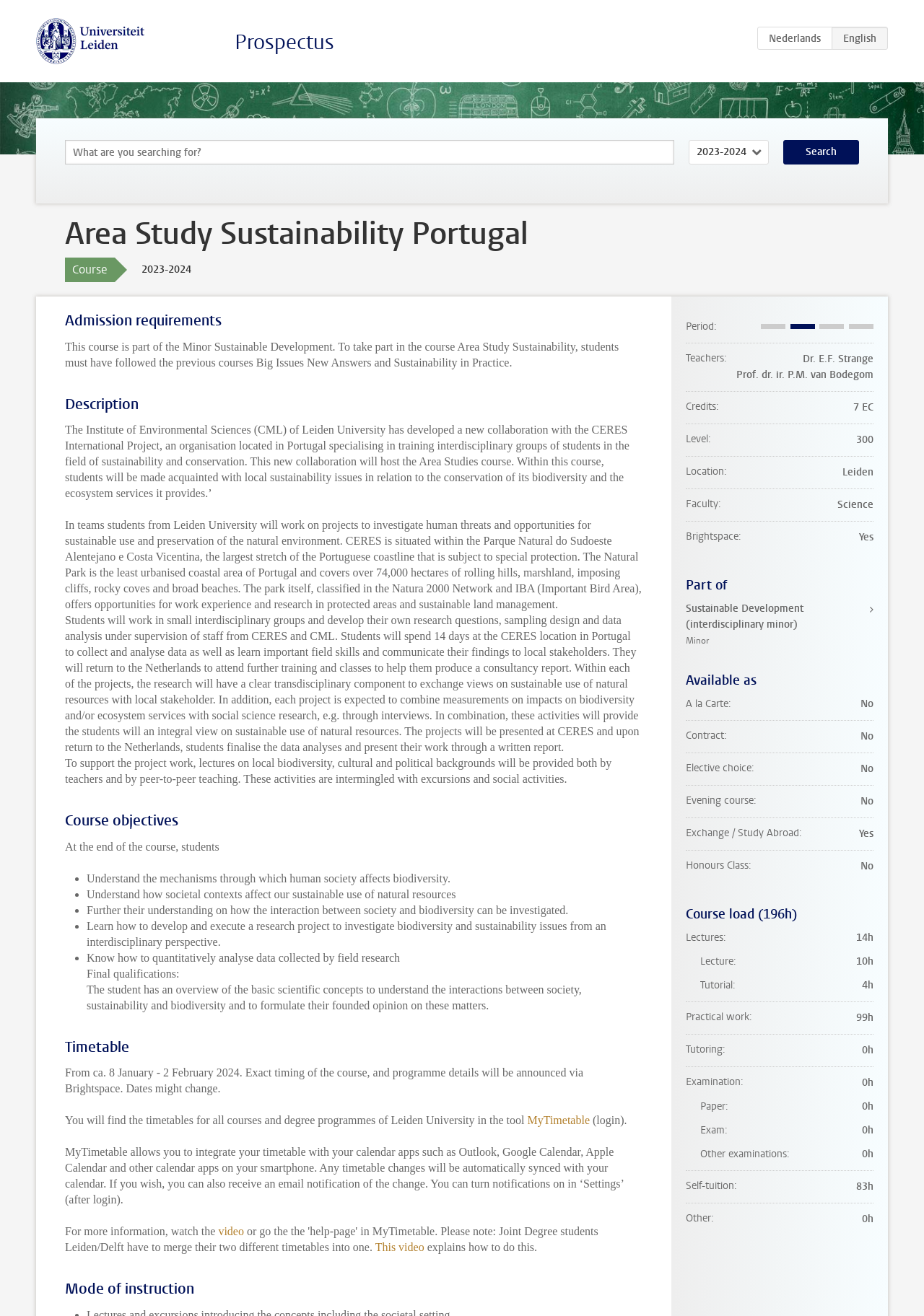Please find the bounding box for the following UI element description. Provide the coordinates in (top-left x, top-left y, bottom-right x, bottom-right y) format, with values between 0 and 1: Author

None